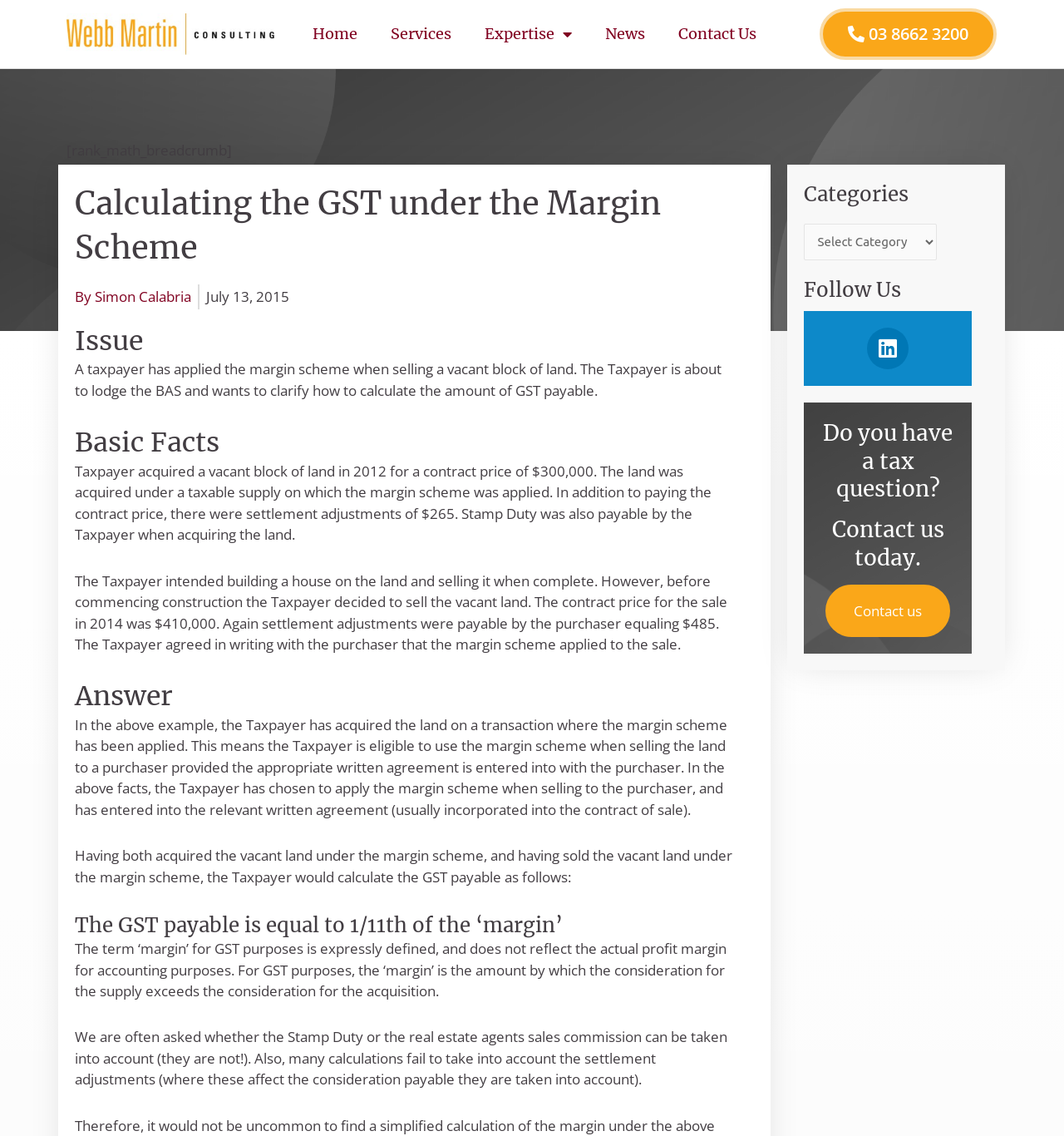Offer a detailed explanation of the webpage layout and contents.

The webpage is about calculating the GST under the margin scheme, specifically in the context of selling a vacant block of land. At the top, there is a navigation menu with links to "Home", "Services", "Expertise", "News", and "Contact Us". On the top right, there is a phone number "03 8662 3200" and a link to "Webb Martin Consulting - Expert Tax Advice" with an accompanying image.

Below the navigation menu, there is a breadcrumb trail indicating the current page. The main content of the page is divided into sections, starting with a heading "Calculating the GST under the Margin Scheme" followed by the author's name "By Simon Calabria" and the publication date "July 13, 2015".

The next section is "Issue", which describes a scenario where a taxpayer has applied the margin scheme when selling a vacant block of land and wants to clarify how to calculate the amount of GST payable. This is followed by "Basic Facts", which provides more details about the taxpayer's situation, including the acquisition and sale prices of the land, settlement adjustments, and stamp duty.

The "Answer" section explains how the taxpayer can calculate the GST payable using the margin scheme. It provides a step-by-step explanation of the calculation, including the definition of the "margin" for GST purposes and how to take into account settlement adjustments.

On the right side of the page, there are additional sections, including "Categories" with a dropdown menu, "Follow Us" with a link to LinkedIn, and a call-to-action "Do you have a tax question? Contact us today" with a background image.